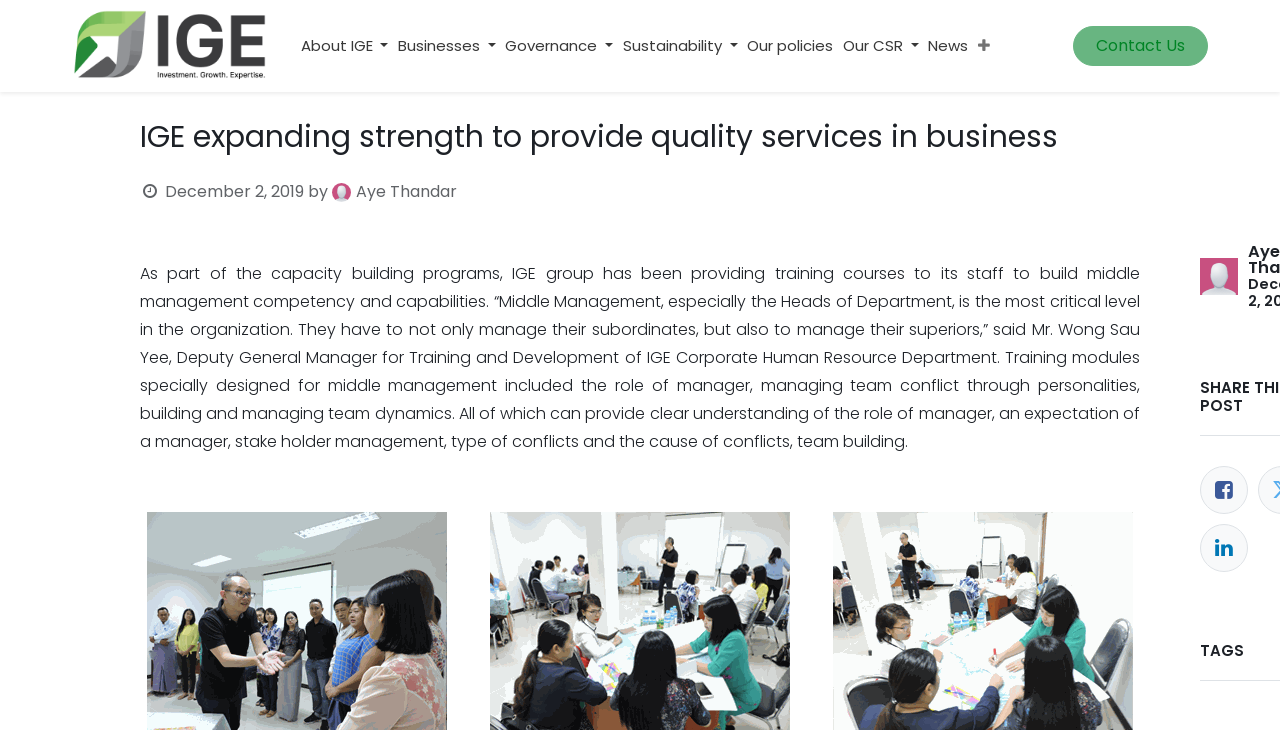Based on the element description: "Stories", identify the bounding box coordinates for this UI element. The coordinates must be four float numbers between 0 and 1, listed as [left, top, right, bottom].

None